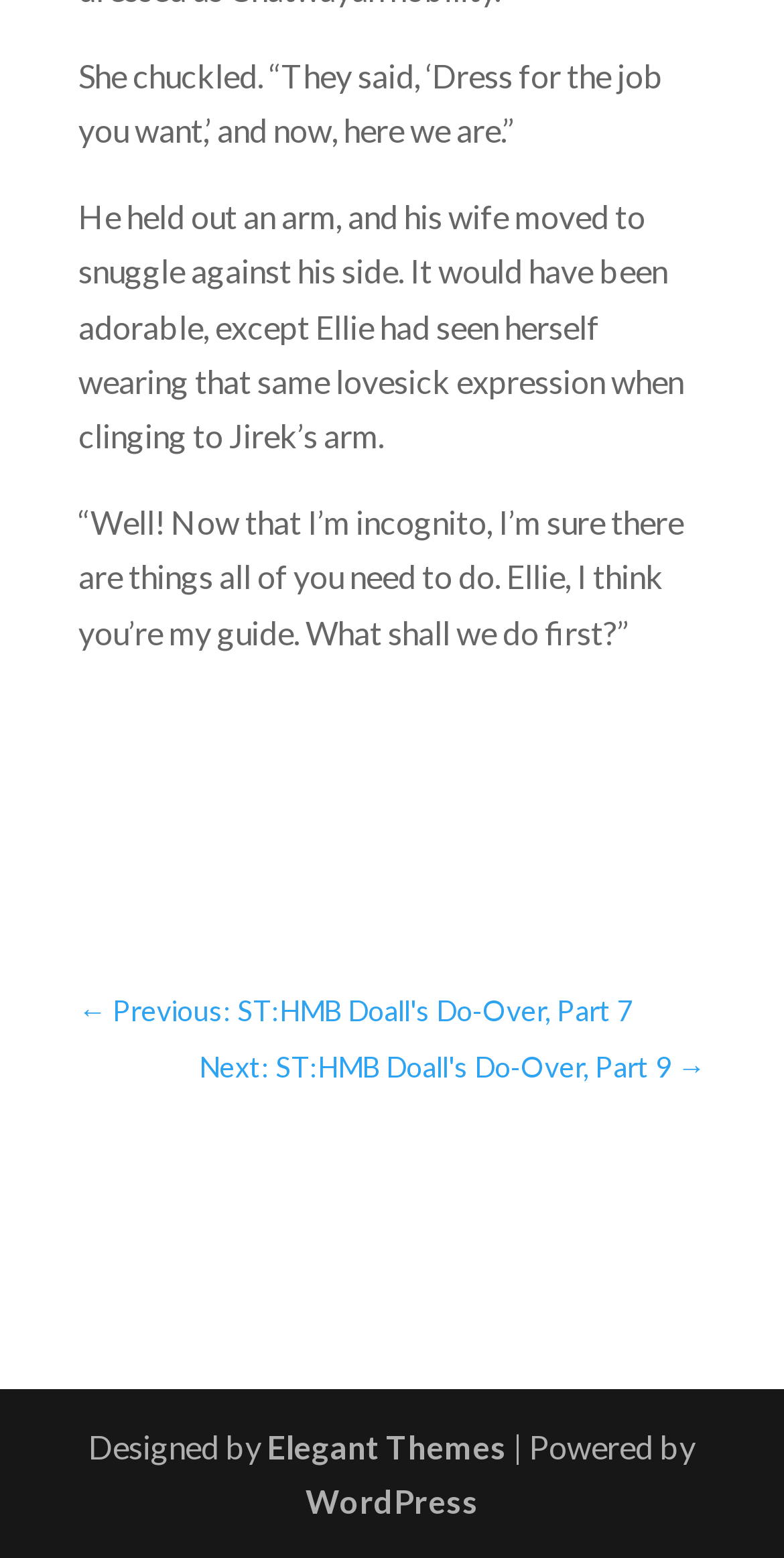What is the speaker's attitude in the first quote?
Provide a detailed answer to the question using information from the image.

The speaker's attitude in the first quote can be inferred as amused because the quote starts with 'She chuckled', which indicates a lighthearted and playful tone.